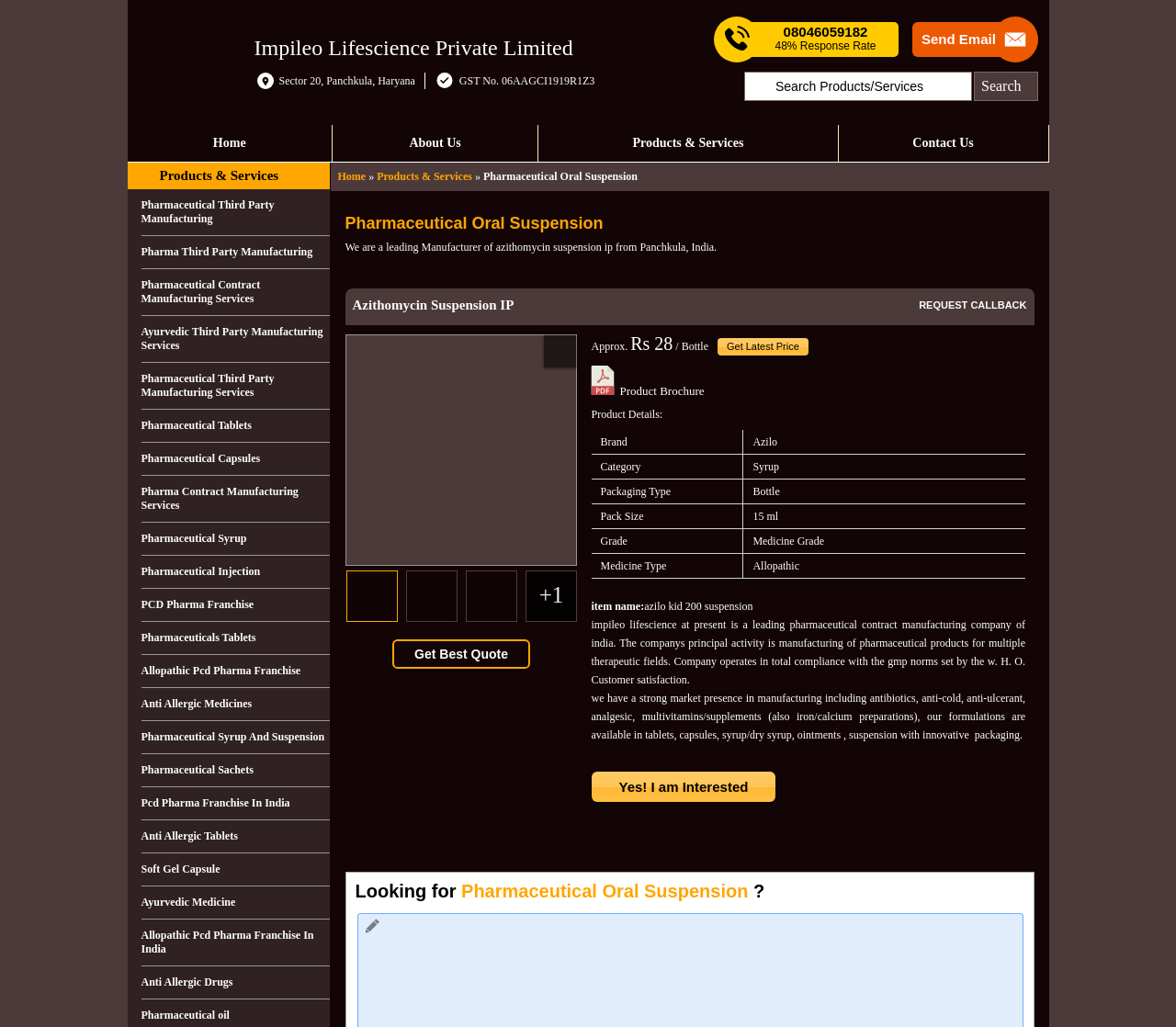Determine the bounding box coordinates of the target area to click to execute the following instruction: "contact via email."

None